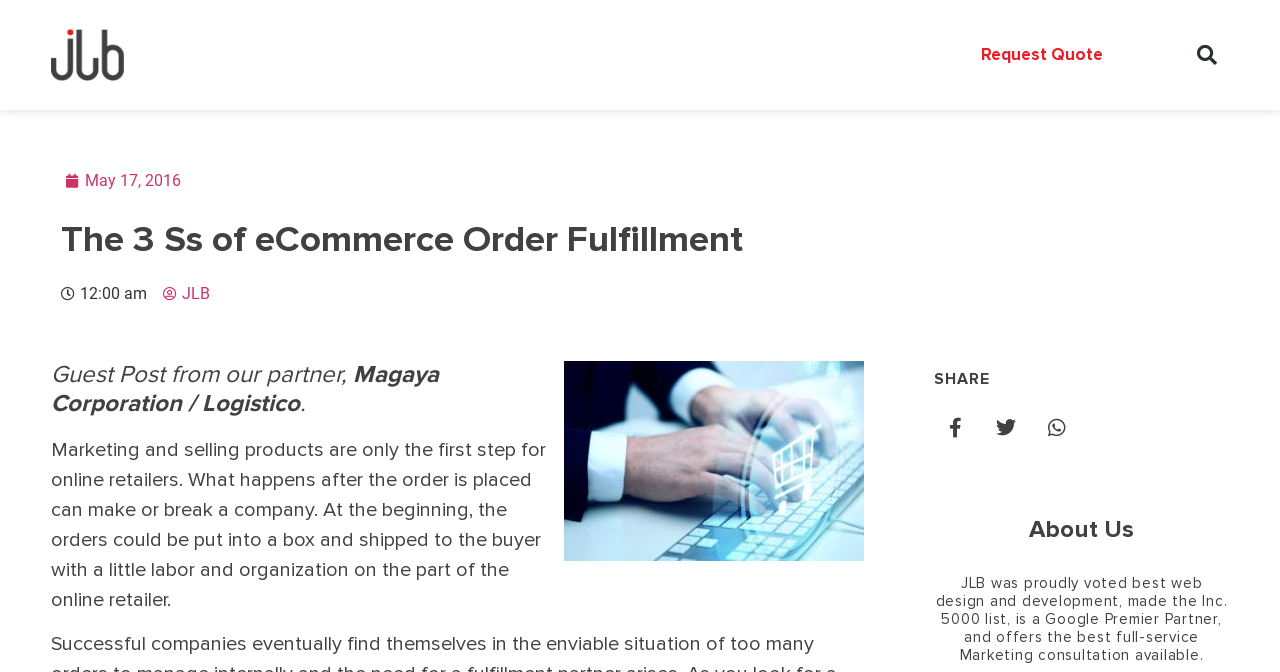Extract the main heading text from the webpage.

The 3 Ss of eCommerce Order Fulfillment